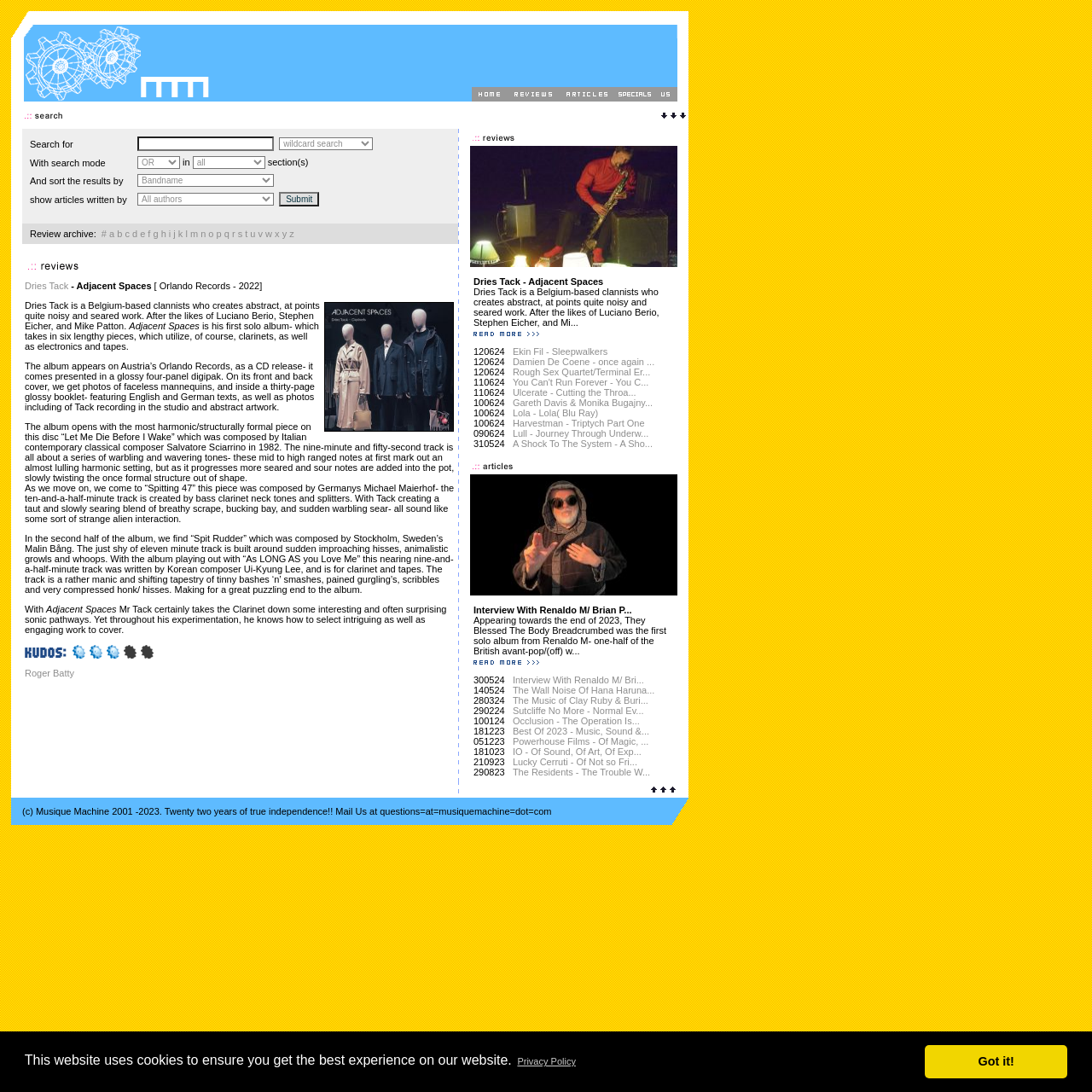Identify the bounding box for the UI element described as: "Occlusion - The Operation Is...". Ensure the coordinates are four float numbers between 0 and 1, formatted as [left, top, right, bottom].

[0.469, 0.655, 0.586, 0.665]